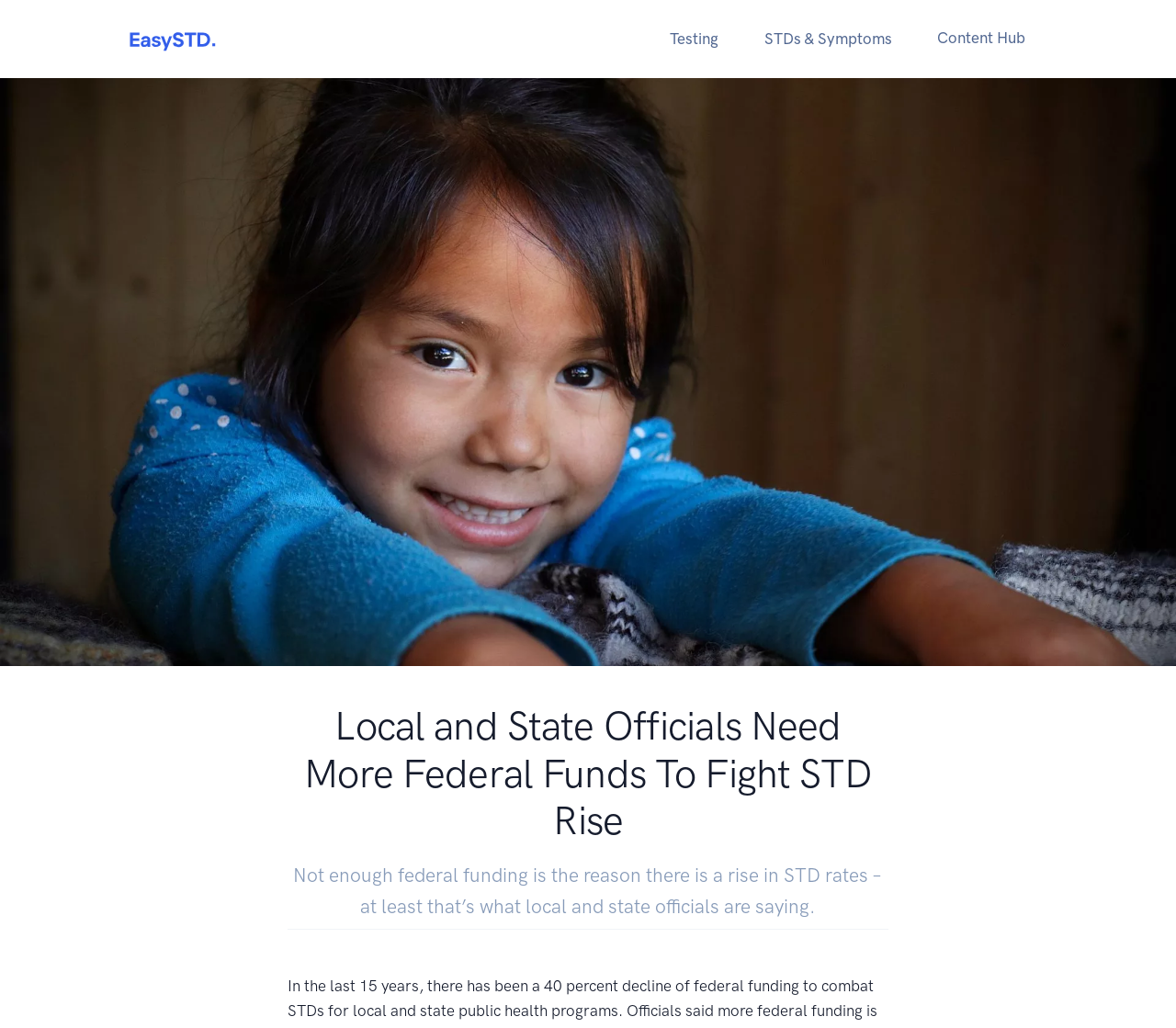What is the topic of the webpage?
Use the screenshot to answer the question with a single word or phrase.

STD rise